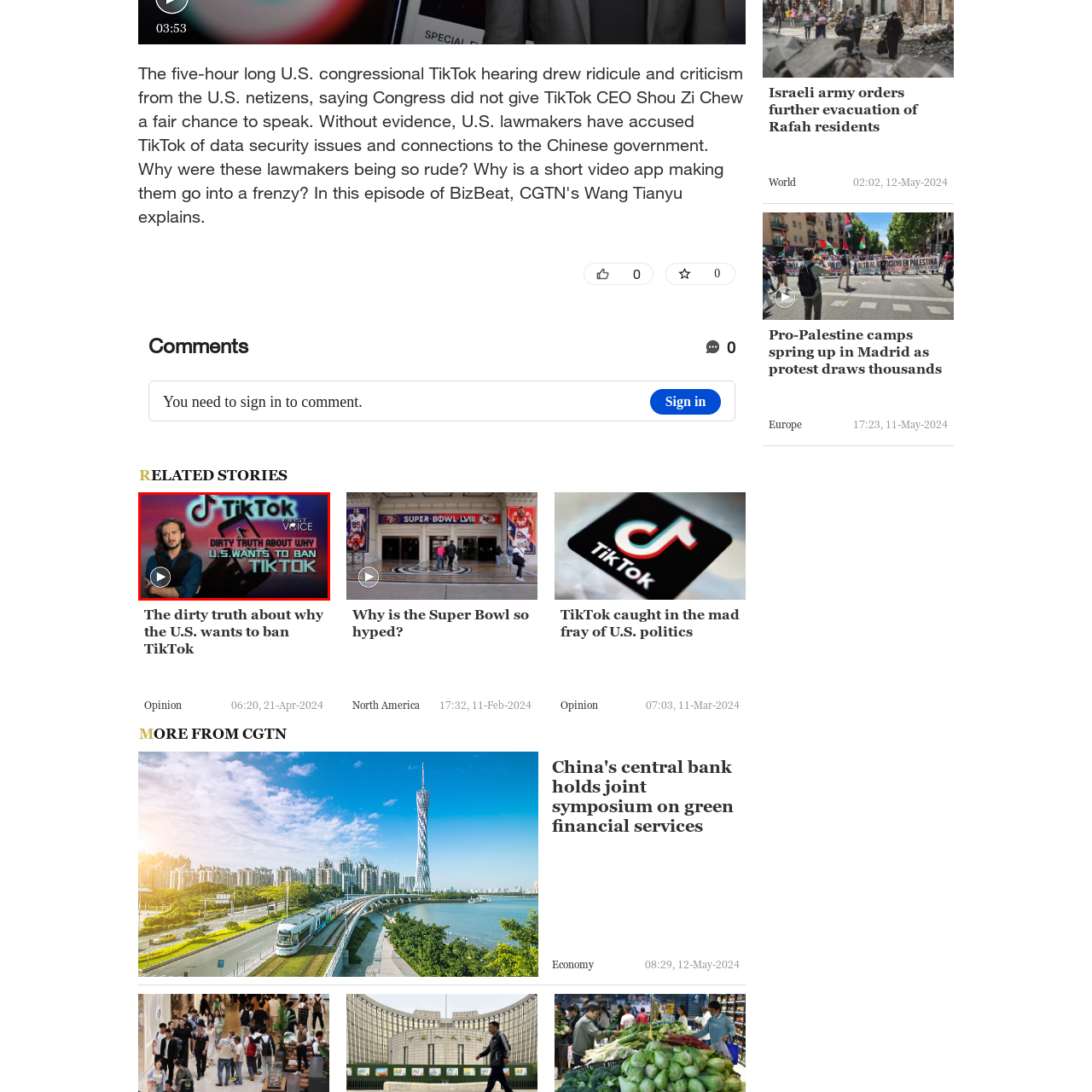What is the background of the graphic?
Pay attention to the image part enclosed by the red bounding box and answer the question using a single word or a short phrase.

Vibrant colors